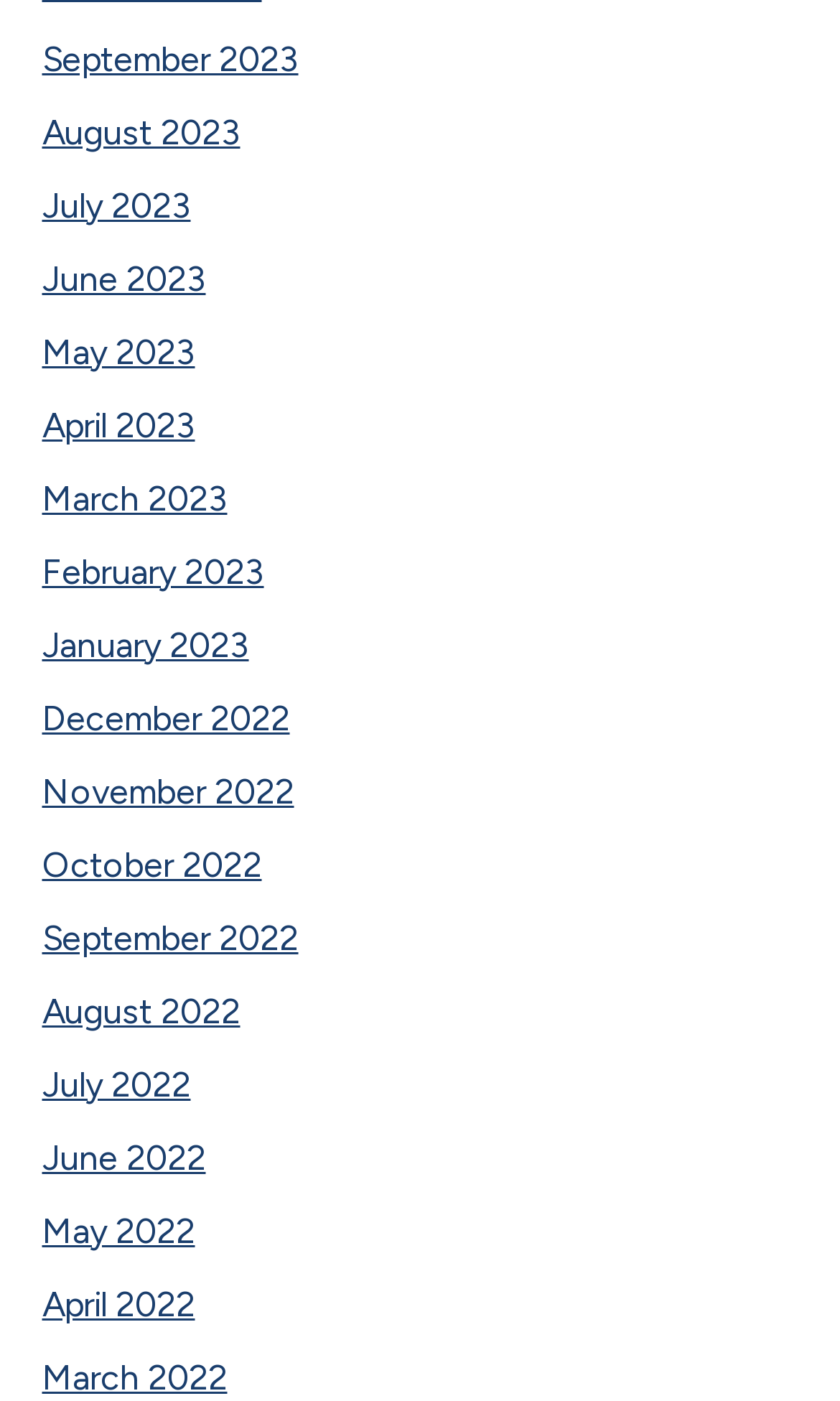What is the earliest month listed?
Refer to the image and provide a thorough answer to the question.

By examining the list of links, I found that the earliest month listed is December 2022, which is located at the bottom of the list with a bounding box coordinate of [0.05, 0.498, 0.345, 0.527].